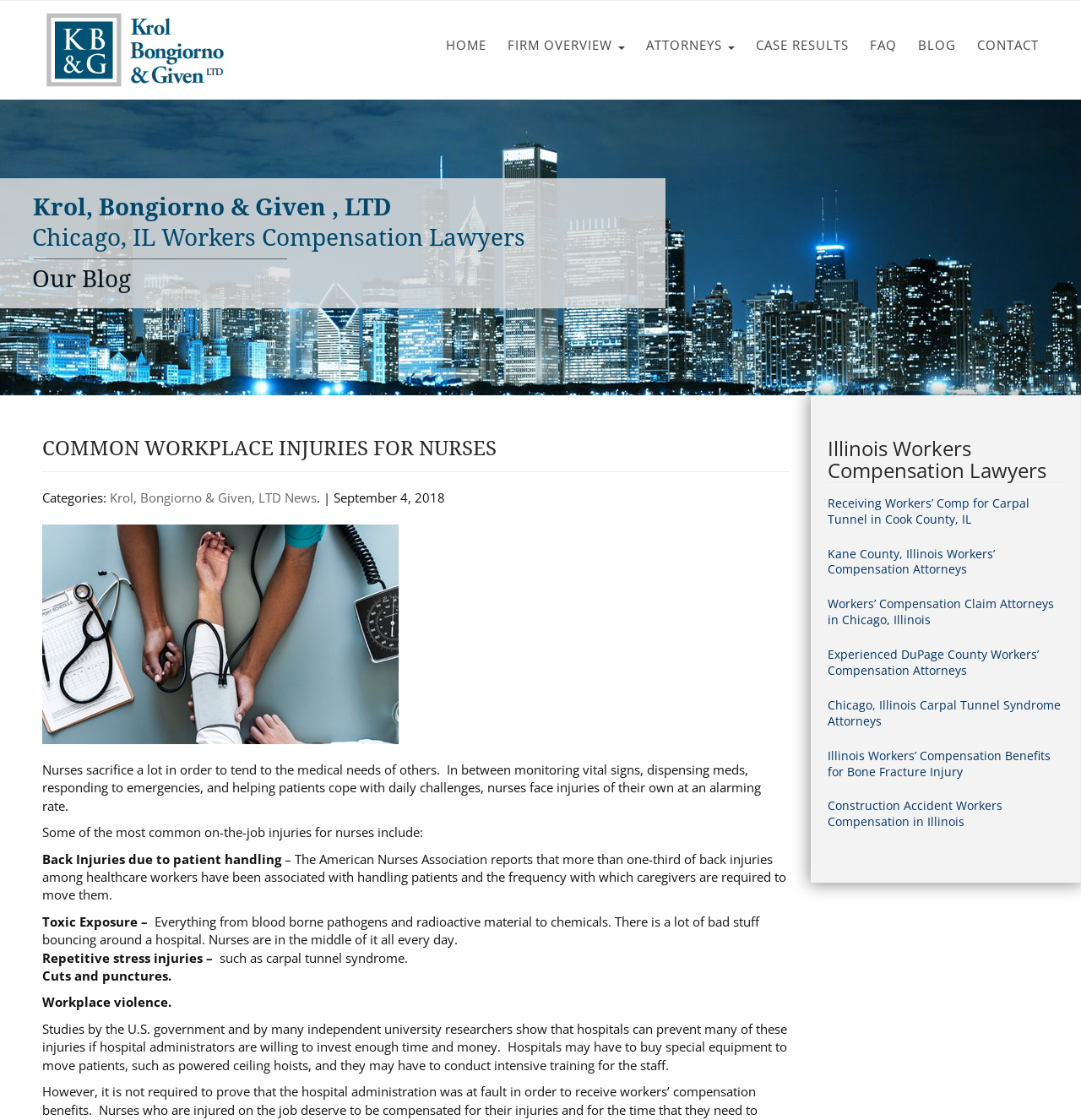Based on the element description FIRM OVERVIEW, identify the bounding box of the UI element in the given webpage screenshot. The coordinates should be in the format (top-left x, top-left y, bottom-right x, bottom-right y) and must be between 0 and 1.

[0.47, 0.031, 0.578, 0.05]